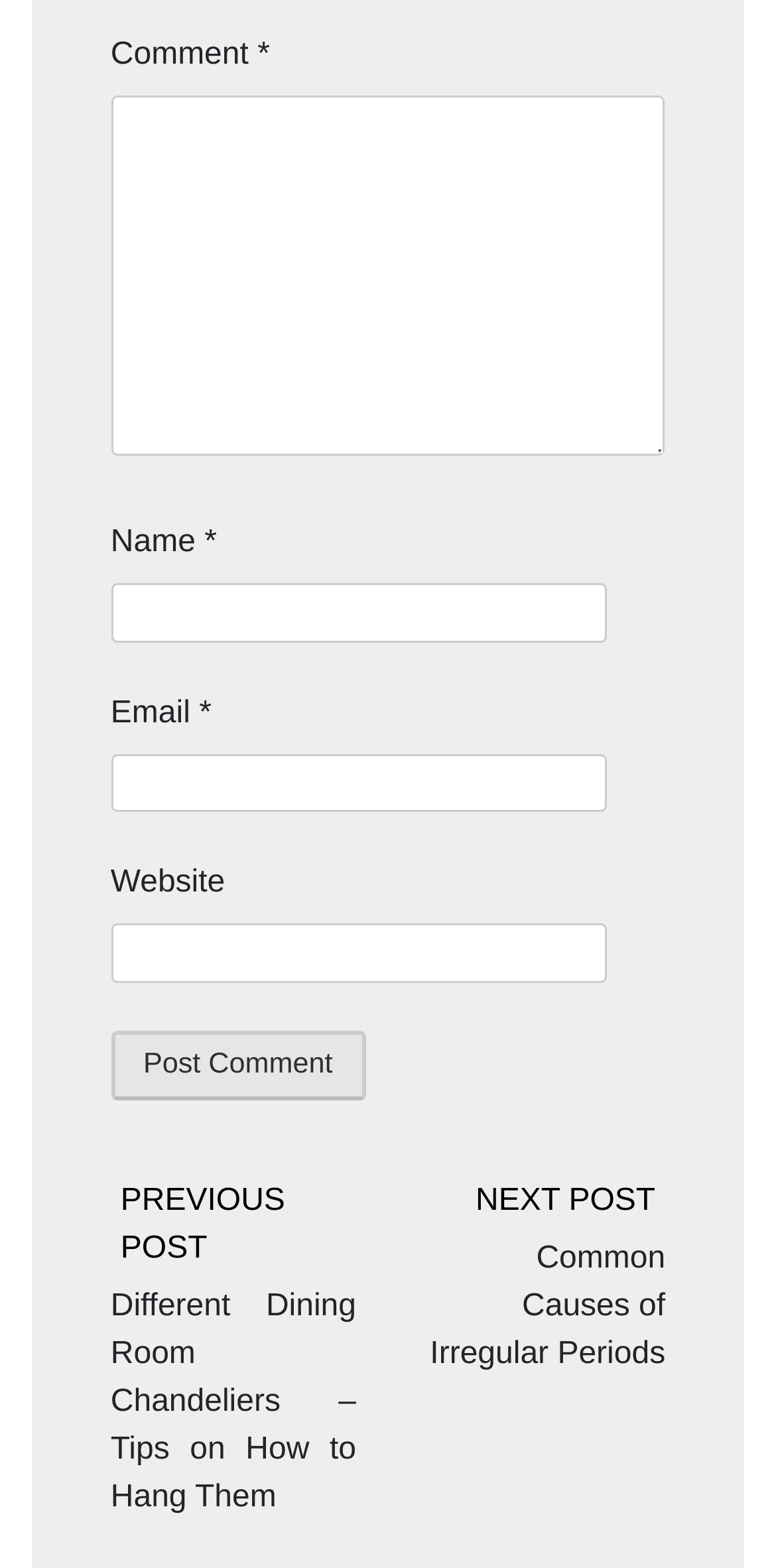Respond to the question below with a concise word or phrase:
Is the 'Website' textbox required?

No